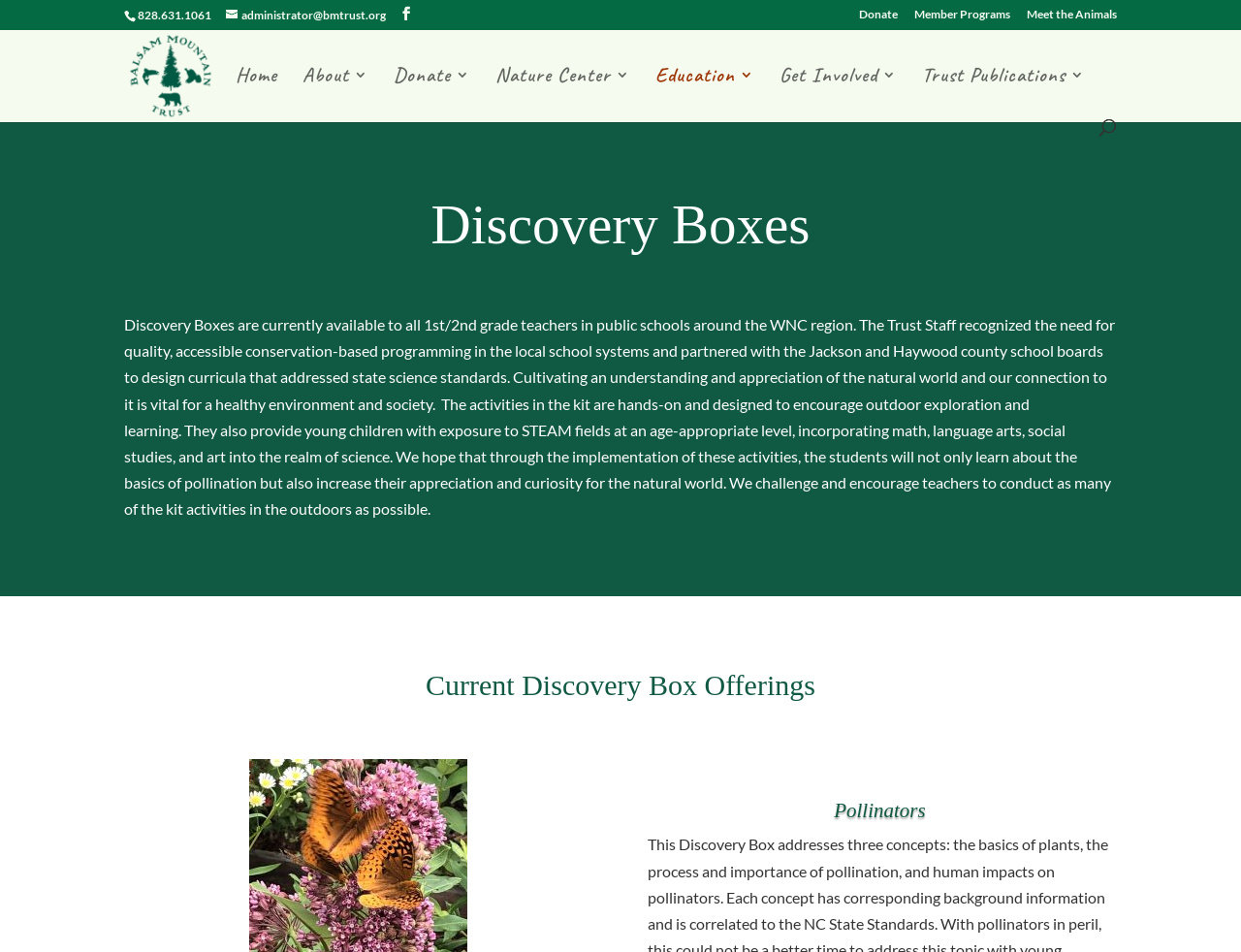What is the topic of the current Discovery Box offering?
Answer the question with a single word or phrase, referring to the image.

Pollinators